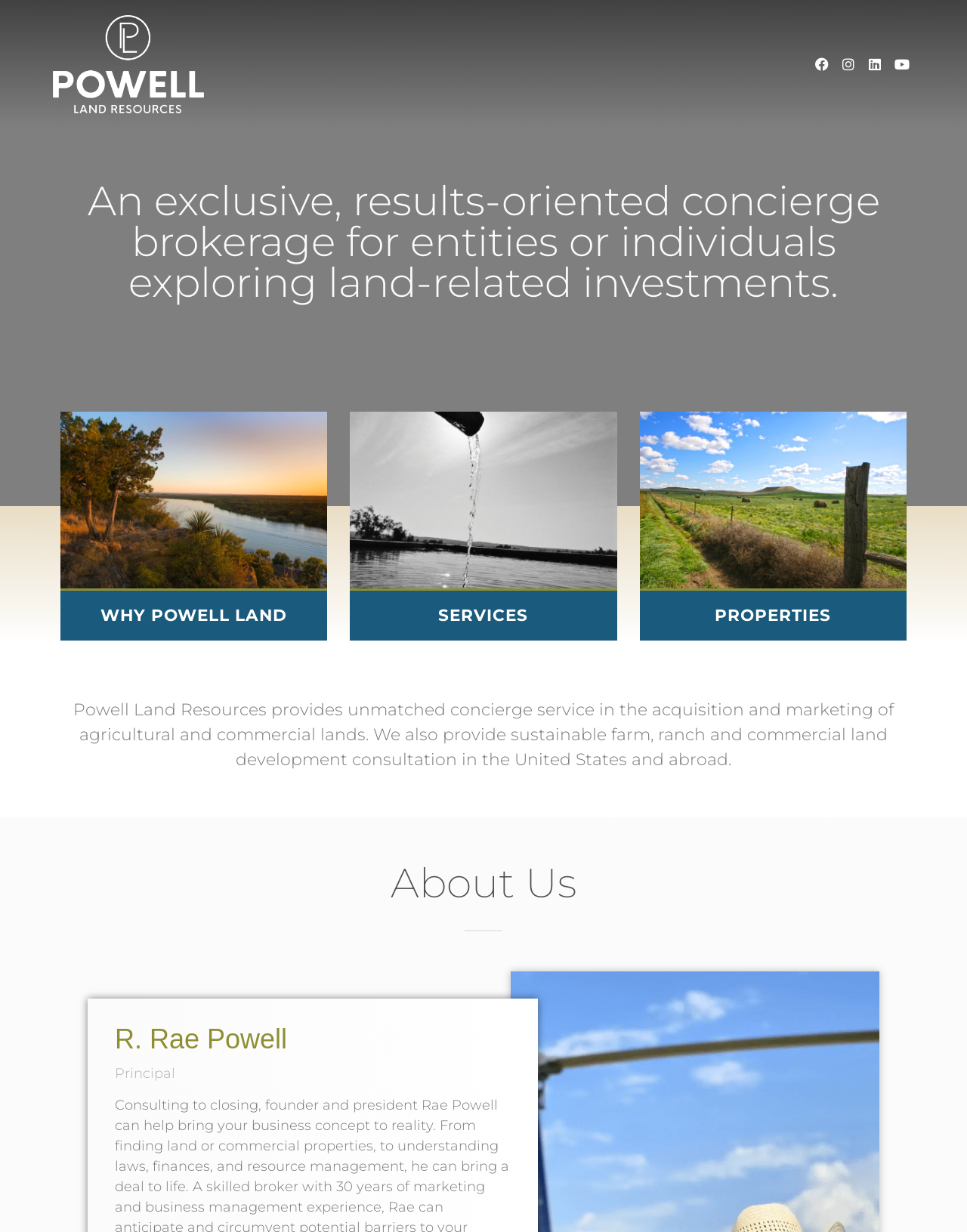Who is the principal of the company?
Based on the visual, give a brief answer using one word or a short phrase.

R. Rae Powell